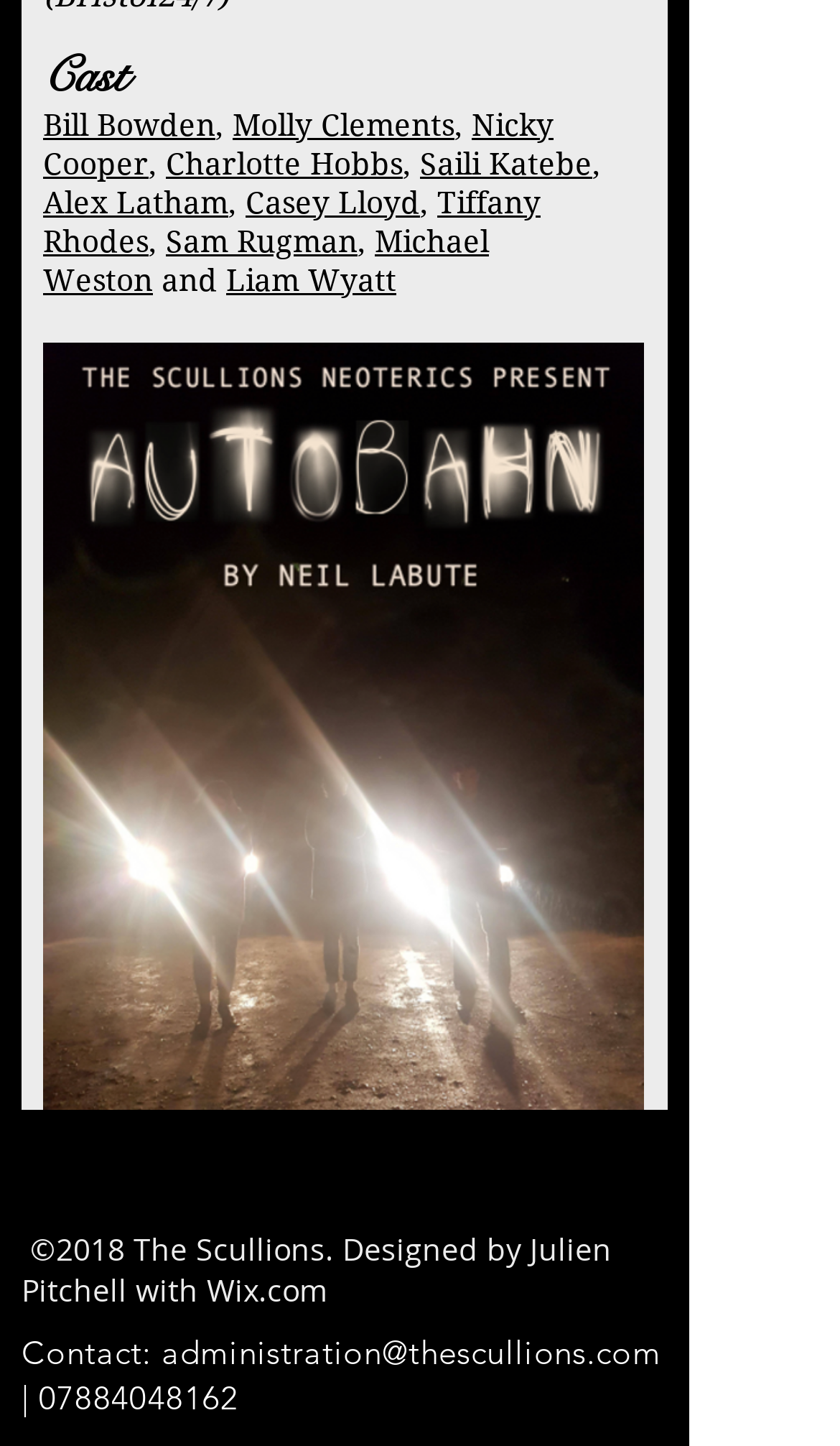Locate the bounding box coordinates of the segment that needs to be clicked to meet this instruction: "Visit The University of Chicago website".

None